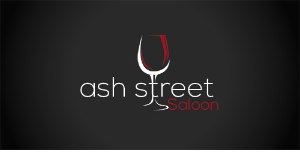Describe all the important aspects and features visible in the image.

The image showcases the stylish logo of "ash street Saloon," set against a sleek black background that enhances its modern aesthetic. The logo features a minimalist design of a wine glass, elegantly depicted in white, with a hint of red that evokes the color of wine. The text "ash street" is prominently displayed in a contemporary font, with "Saloon" creatively rendered in red, suggesting a warm and inviting atmosphere. This branding reflects the saloon's identity as a place to enjoy sophisticated beverages, appealing to those looking for a unique social experience. The overall design is both eye-catching and sophisticated, promising guests a memorable time.